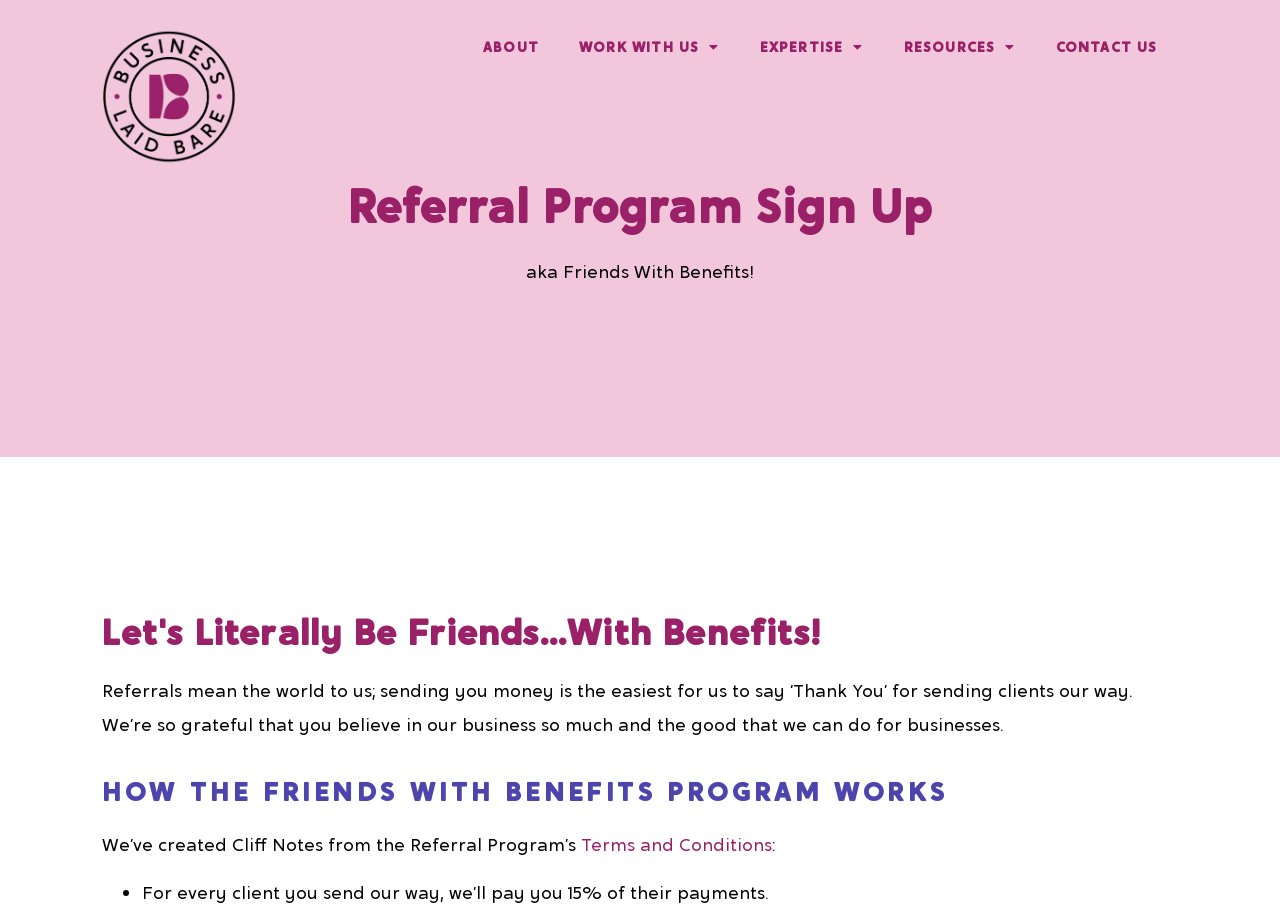What is the next step after signing up for the referral program?
Using the image, answer in one word or phrase.

Read Terms and Conditions